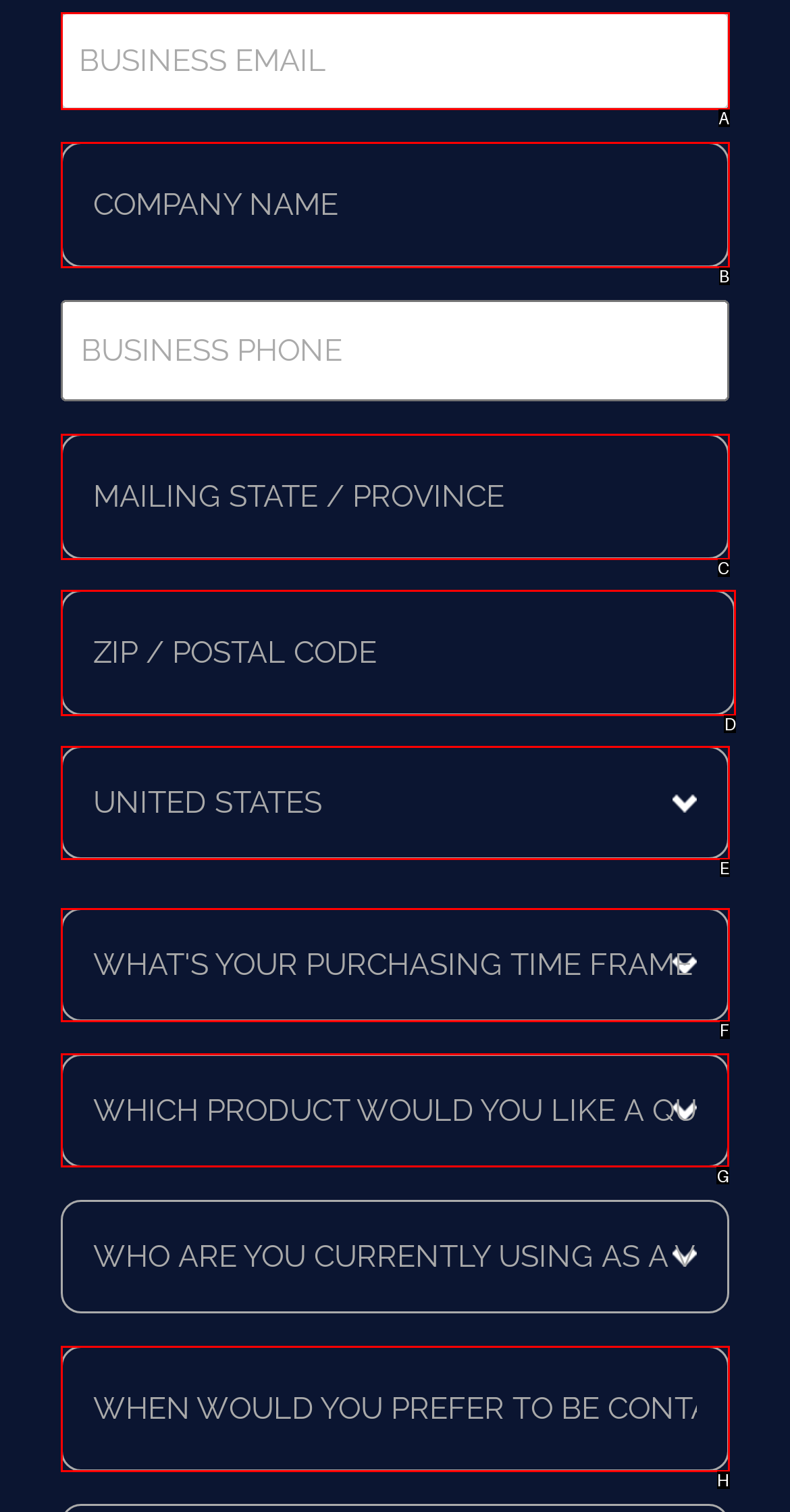Identify which lettered option to click to carry out the task: Choose a product for quote. Provide the letter as your answer.

G